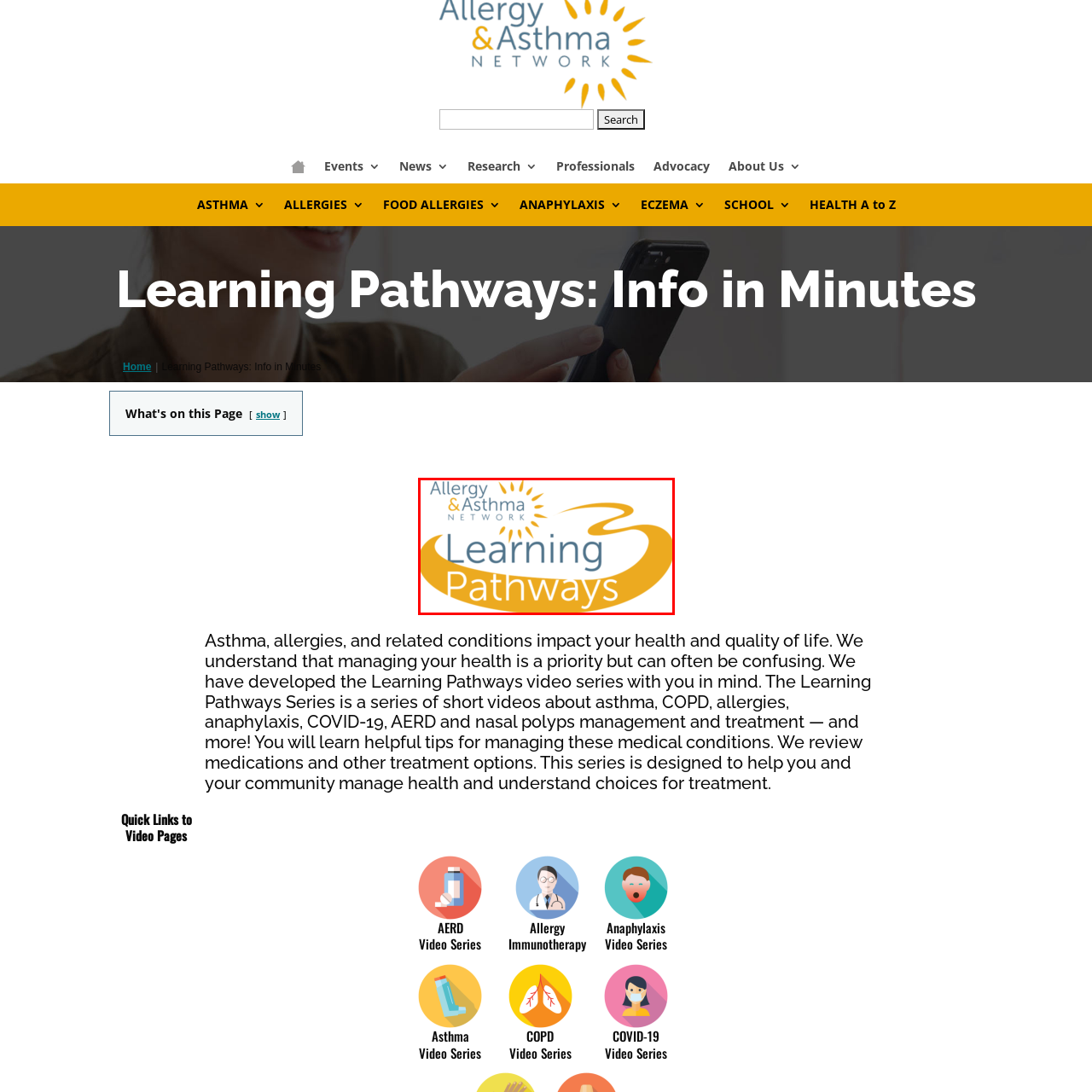Thoroughly describe the contents of the image enclosed in the red rectangle.

The image displays the logo for the Learning Pathways initiative by the Allergy and Asthma Network. The design features a bright sun-like emblem above the text, which emphasizes a sense of warmth and positivity. The words "Allergy & Asthma NETWORK" are prominently positioned above "Learning Pathways," which is highlighted in a vibrant orange swoosh, suggesting a dynamic and engaging approach to health education. This logo reflects the organization's commitment to providing valuable information and resources for managing asthma and allergies, underscoring their mission to support individuals in navigating their health challenges through accessible learning materials.